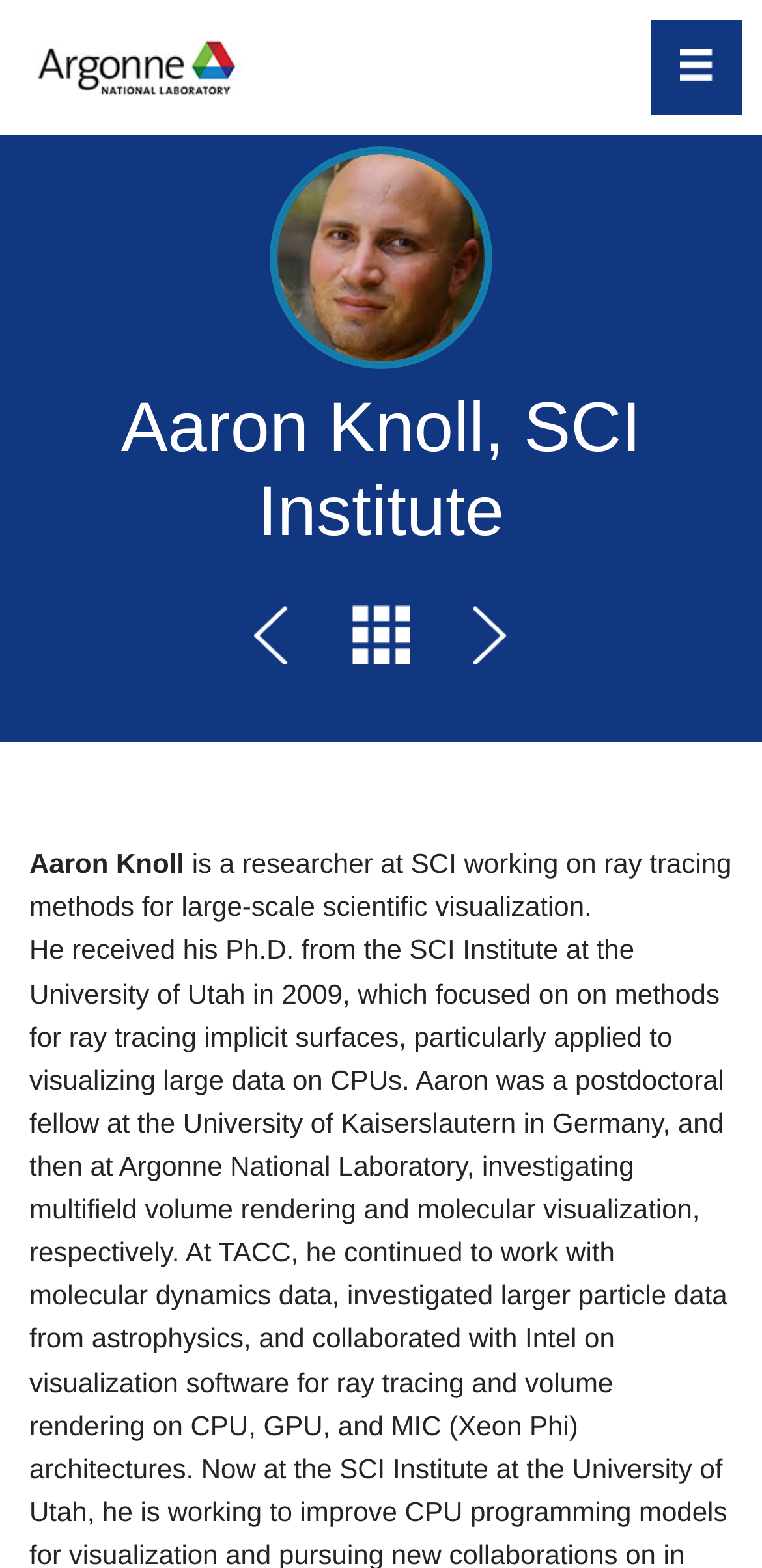Write a detailed summary of the webpage, including text, images, and layout.

The webpage is about Aaron Knoll, who is affiliated with the SCI Institute and is involved with the Argonne Training Program on Extreme-Scale Computing. 

At the top left corner, there is a logo of the Argonne Training Program on Extreme-Scale Computing, which is a clickable link. To the right of the logo, there is a button labeled "Toggle navigation". 

Below the logo, there is a heading that displays "Aaron Knoll, SCI Institute". Within this heading, there is a smaller image, likely a profile picture of Aaron Knoll. 

Underneath the heading, there are three links side by side, with the middle link labeled "All". 

Below these links, there is a paragraph of text that simply states "Aaron Knoll".